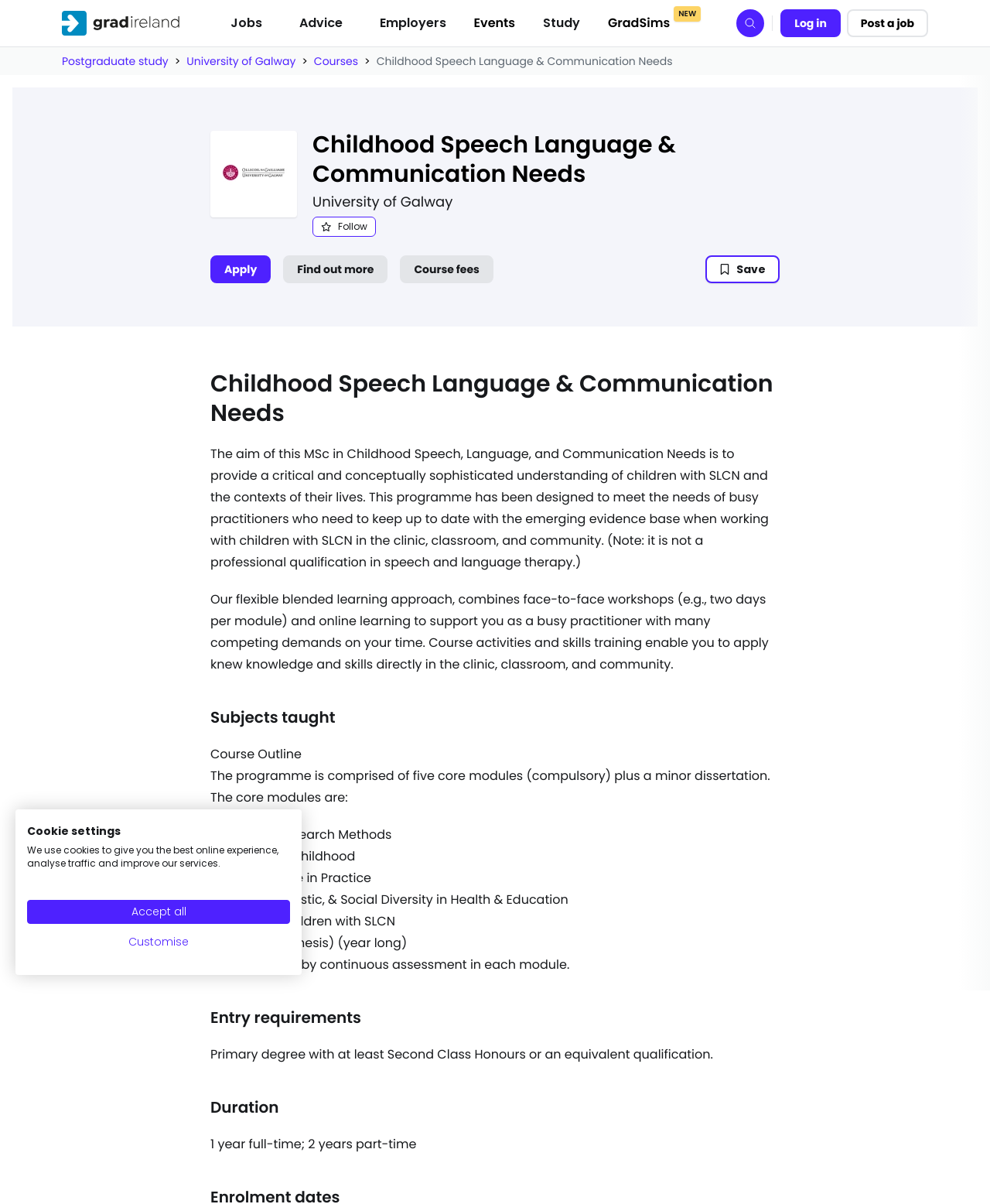Describe every aspect of the webpage comprehensively.

This webpage is about the MSc program in Childhood Speech, Language, and Communication Needs at the University of Galway. At the top left corner, there is a logo of "gradireland" with a link to its website. Next to it, there is a button to skip to the content. 

On the top navigation bar, there are several buttons and links, including "Jobs", "Advice", "Employers", "Events", "Study", "GradSims NEW", "Search", "Log in", and "Post a job". 

Below the navigation bar, there is a section with a link to "Postgraduate study" and the University of Galway's logo. The title of the program, "Childhood Speech Language & Communication Needs", is displayed prominently. 

The main content of the webpage is divided into several sections. The first section describes the aim of the program, which is to provide a critical and conceptually sophisticated understanding of children with Speech, Language, and Communication Needs (SLCN) and the contexts of their lives. 

The next section explains the flexible blended learning approach of the program, which combines face-to-face workshops and online learning to support busy practitioners. 

The following sections outline the subjects taught in the program, including the course outline, core modules, and dissertation. The core modules are listed, including "Advanced Research Methods", "Narratives in Childhood", "Using Evidence in Practice", "Cultural, Linguistic, & Social Diversity in Health & Education", and "Supporting children with SLCN". 

Further down, there are sections on entry requirements, duration, and assessment. The entry requirements include a primary degree with at least Second Class Honours or an equivalent qualification. The program duration is 1 year full-time or 2 years part-time, and assessment is by continuous assessment in each module. 

At the bottom of the webpage, there is a section on cookie settings, with buttons to accept all cookies or customize cookie settings.